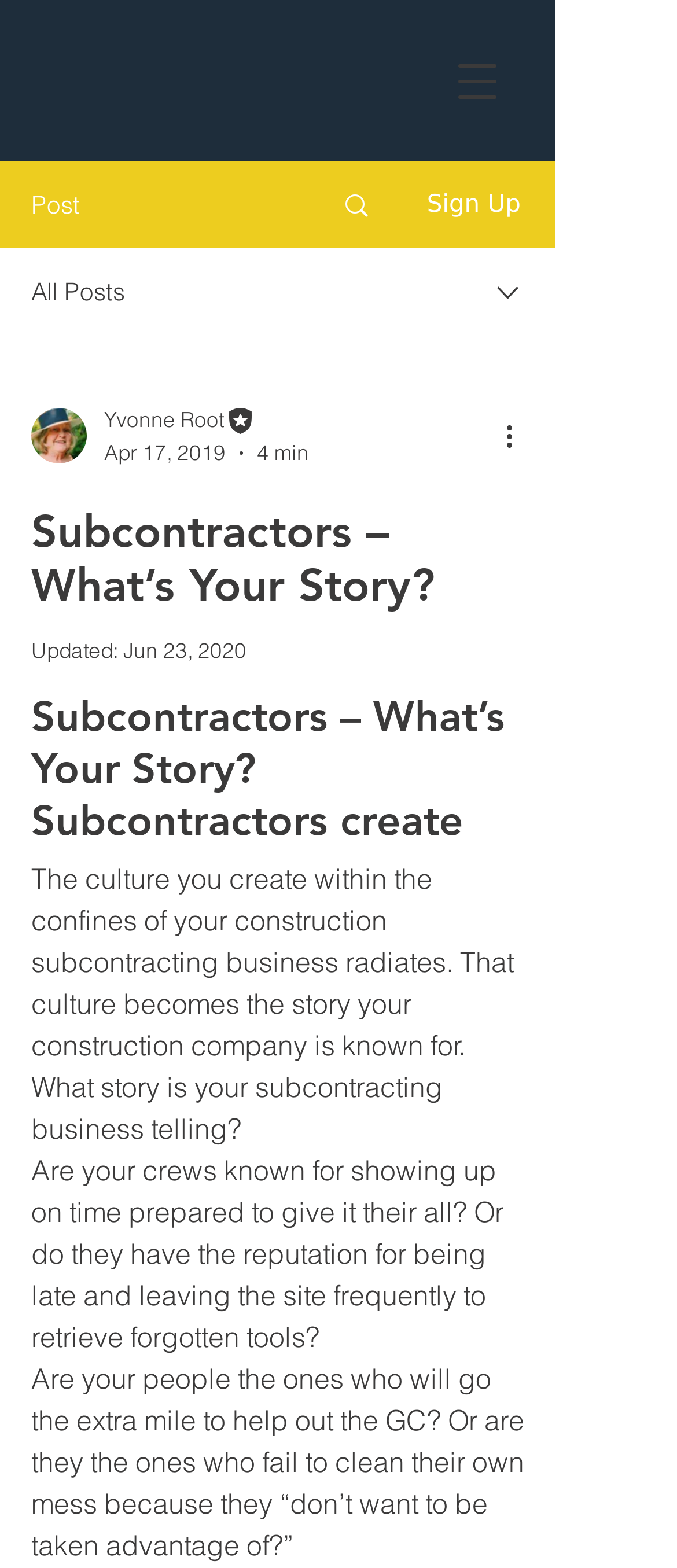What is the date of the latest update?
Relying on the image, give a concise answer in one word or a brief phrase.

Jun 23, 2020